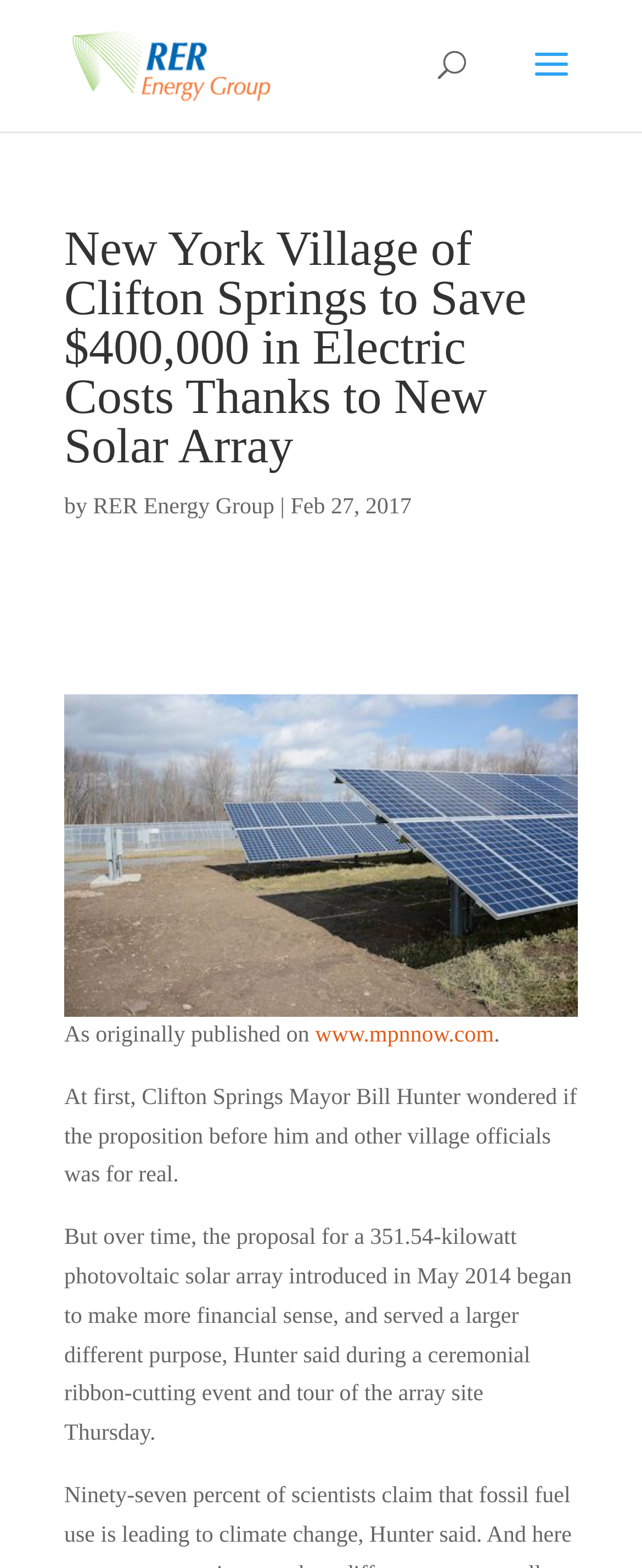Respond to the question with just a single word or phrase: 
What is the purpose of the solar array?

To save electric costs